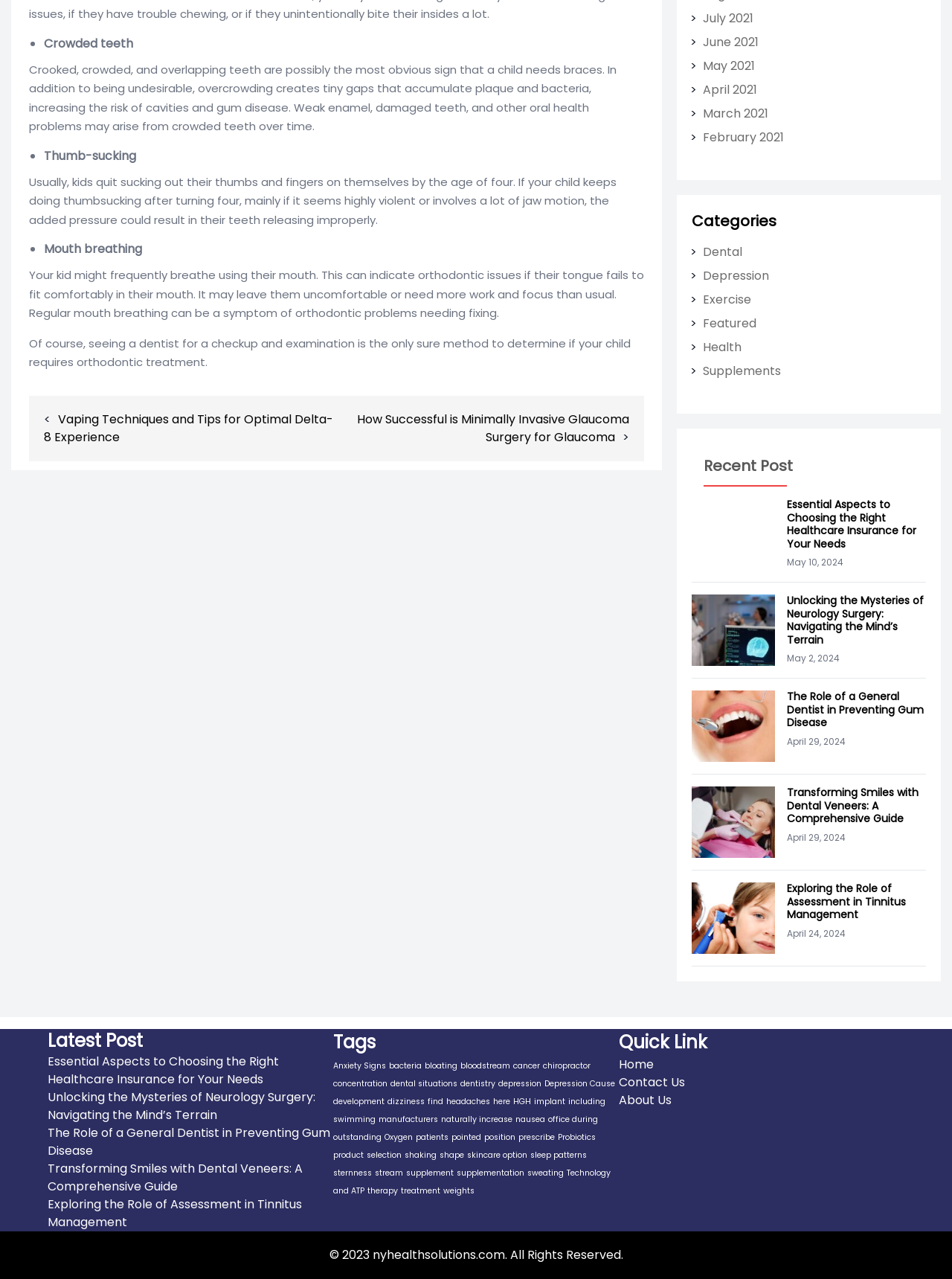How many tags are listed on the webpage?
Refer to the image and respond with a one-word or short-phrase answer.

30